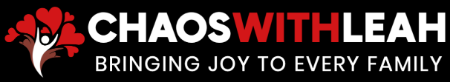What is intertwined with hearts in the logo?
Examine the screenshot and reply with a single word or phrase.

a tree